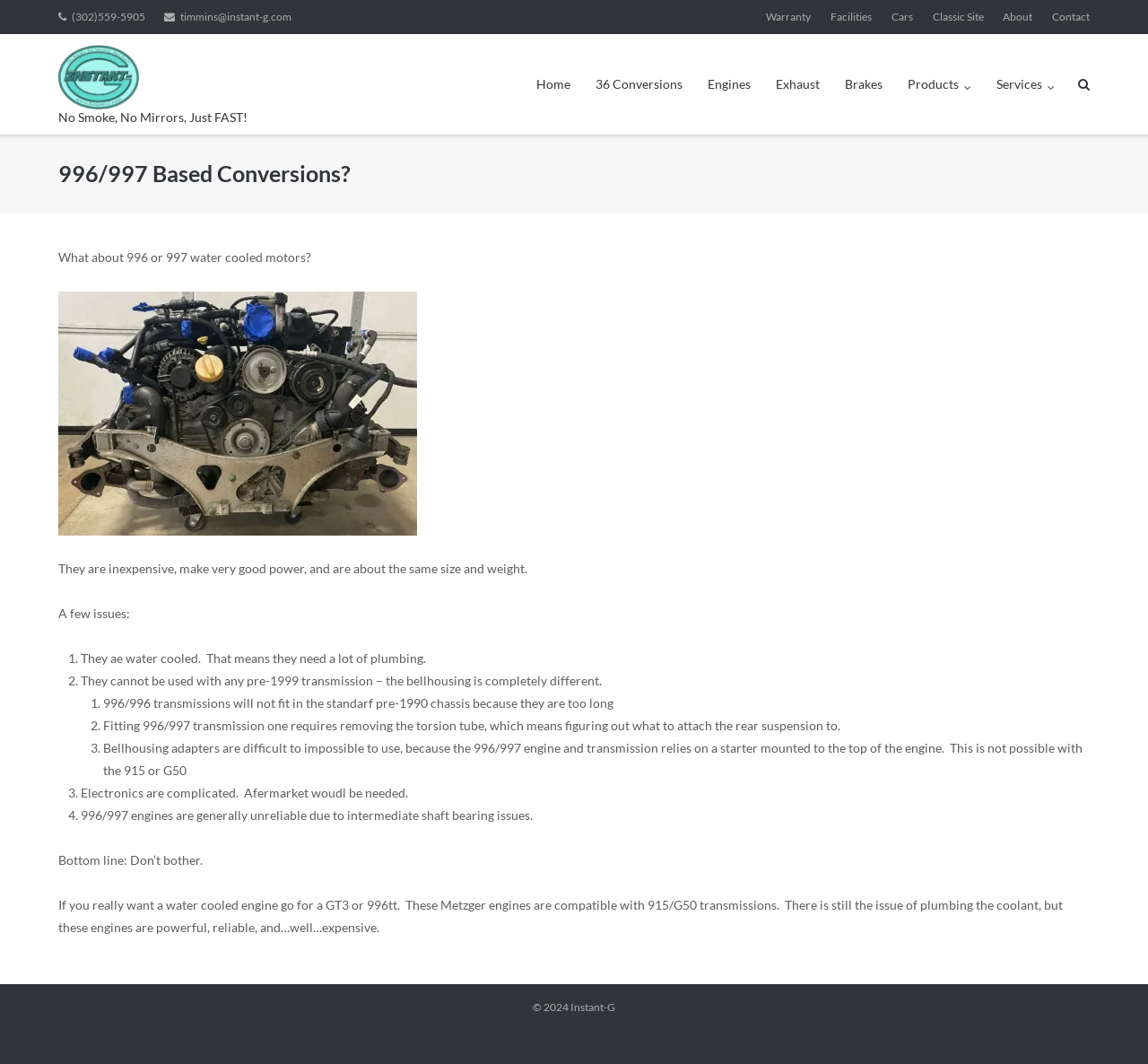Please locate the bounding box coordinates of the element's region that needs to be clicked to follow the instruction: "Read the article on New Scientist". The bounding box coordinates should be provided as four float numbers between 0 and 1, i.e., [left, top, right, bottom].

None